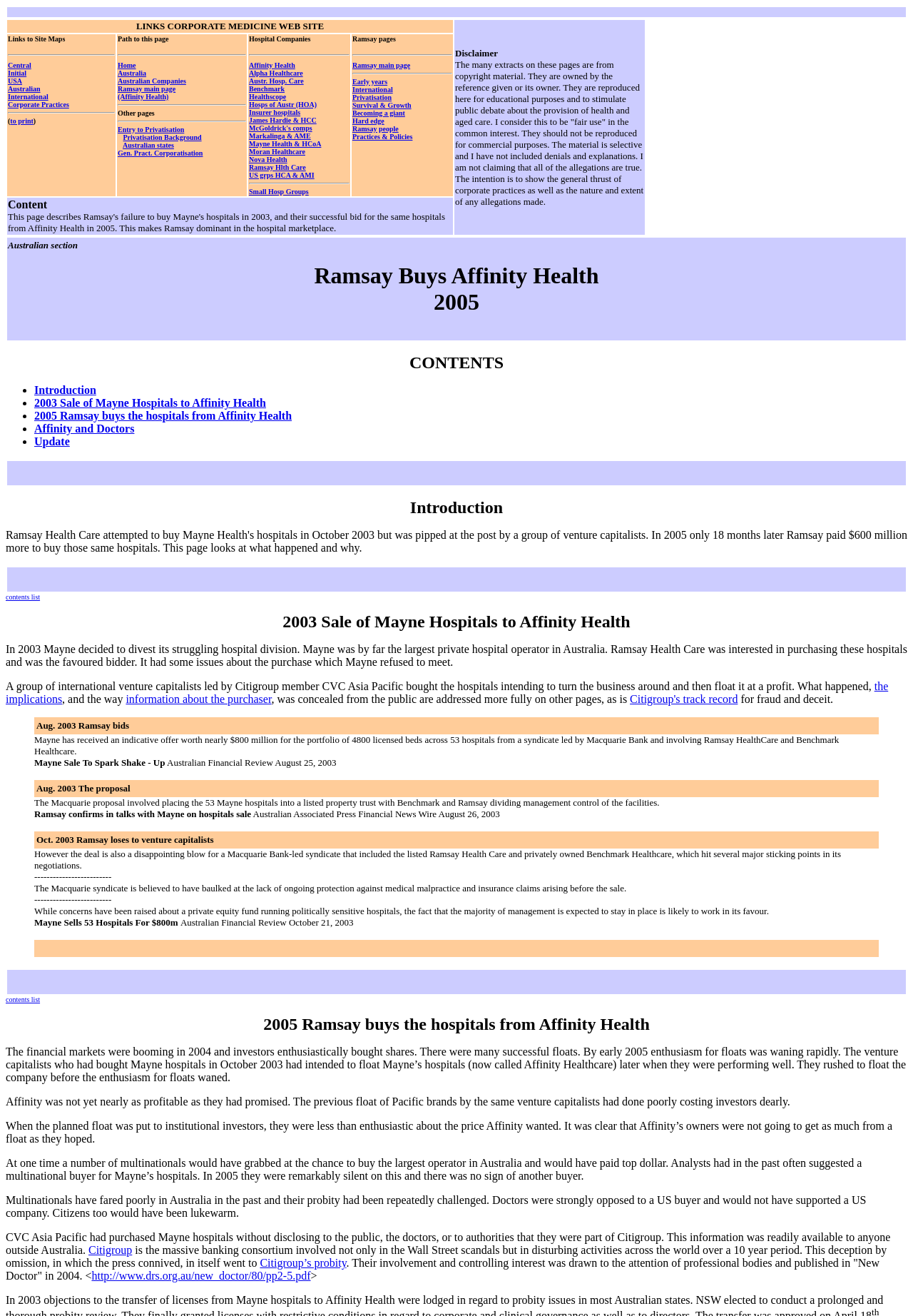What is the result of Ramsay Health Care's acquisition of Affinity Health's hospitals?
Answer the question with as much detail as you can, using the image as a reference.

According to the content of the webpage, Ramsay Health Care's acquisition of Affinity Health's hospitals in 2005 made Ramsay dominant in the hospital marketplace, which is stated in the grid cell that describes the event.